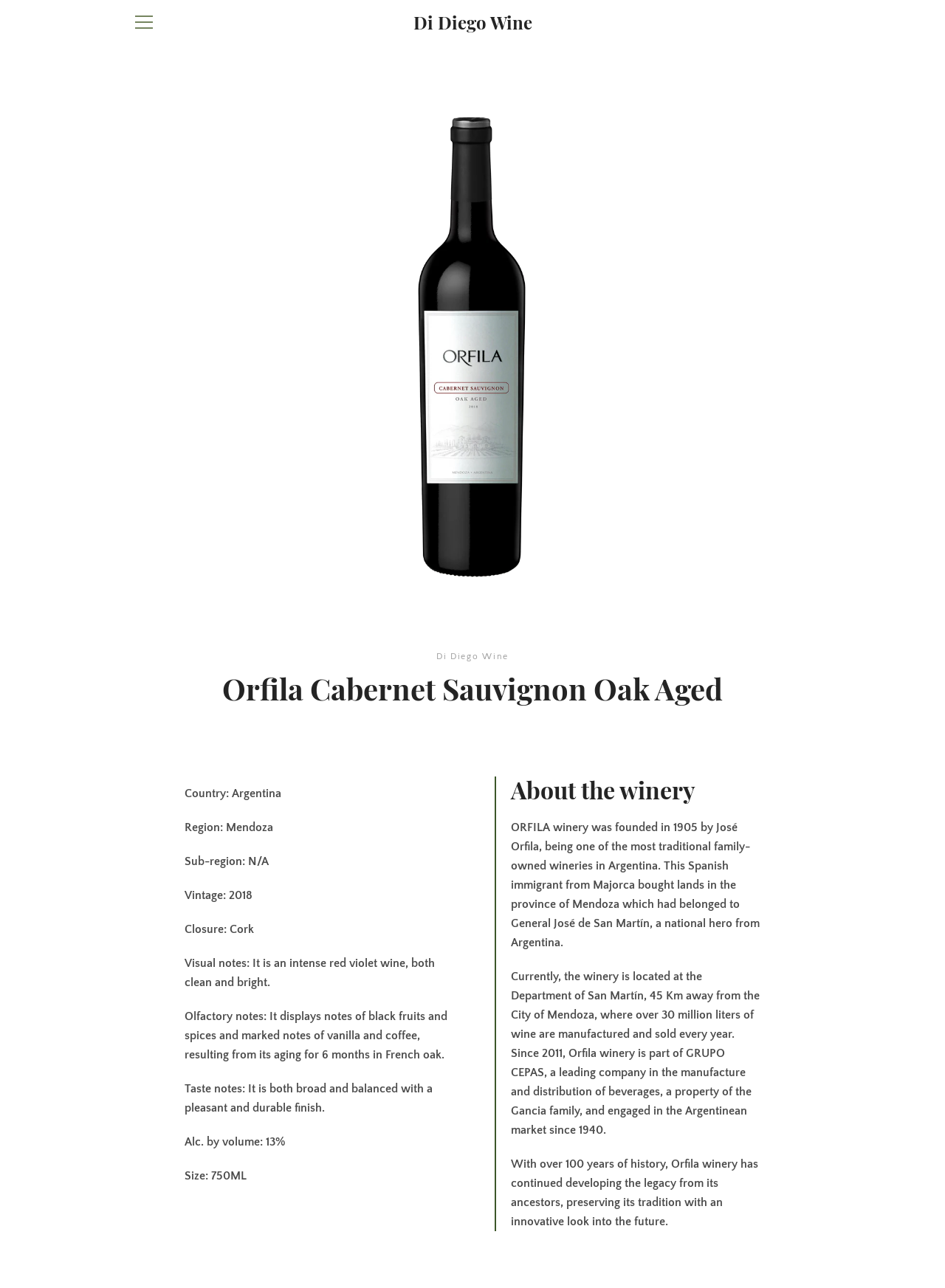Using the provided element description "HOME", determine the bounding box coordinates of the UI element.

None